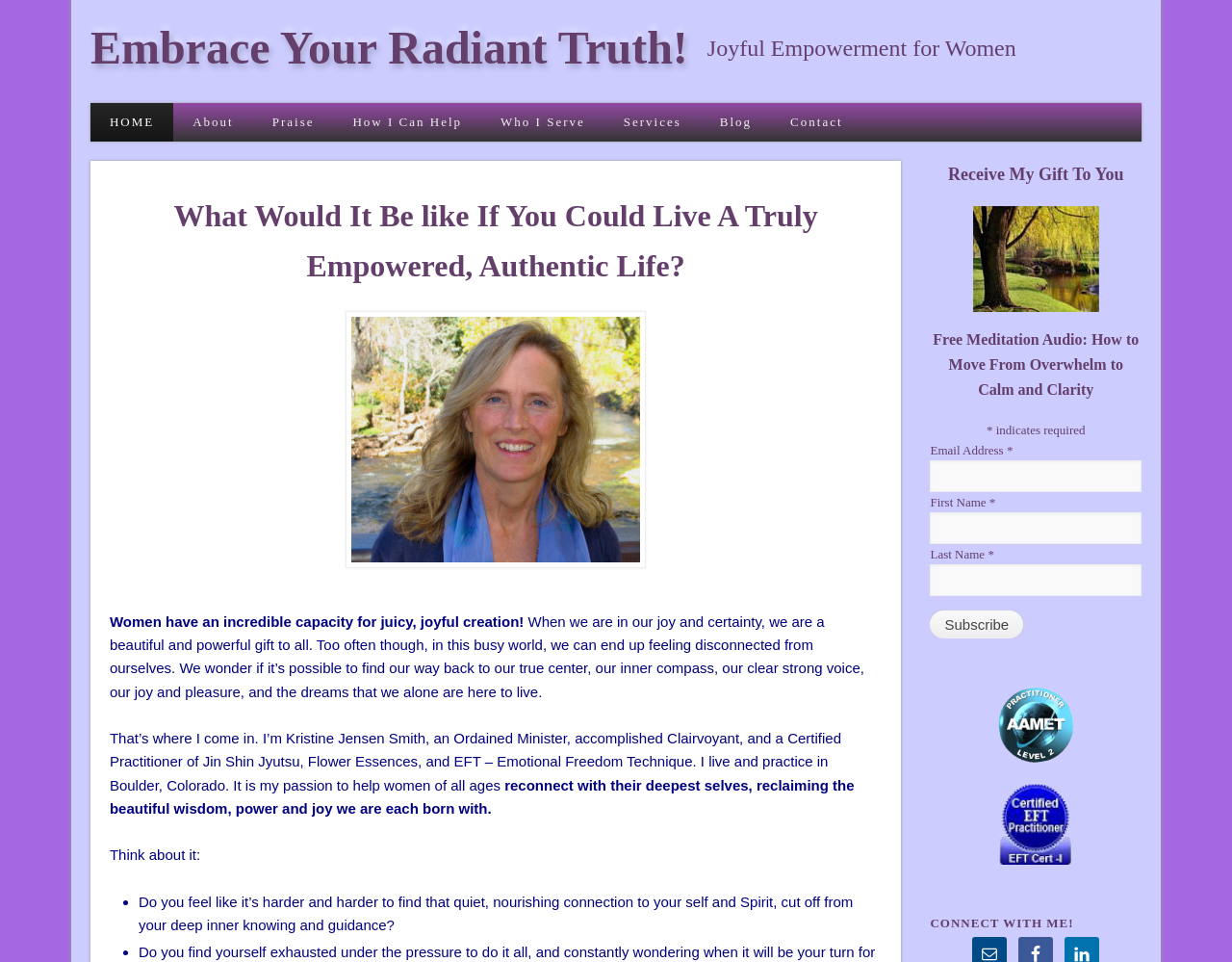Determine the bounding box coordinates of the clickable element to achieve the following action: 'Click on the 'HOME' link'. Provide the coordinates as four float values between 0 and 1, formatted as [left, top, right, bottom].

[0.073, 0.107, 0.141, 0.147]